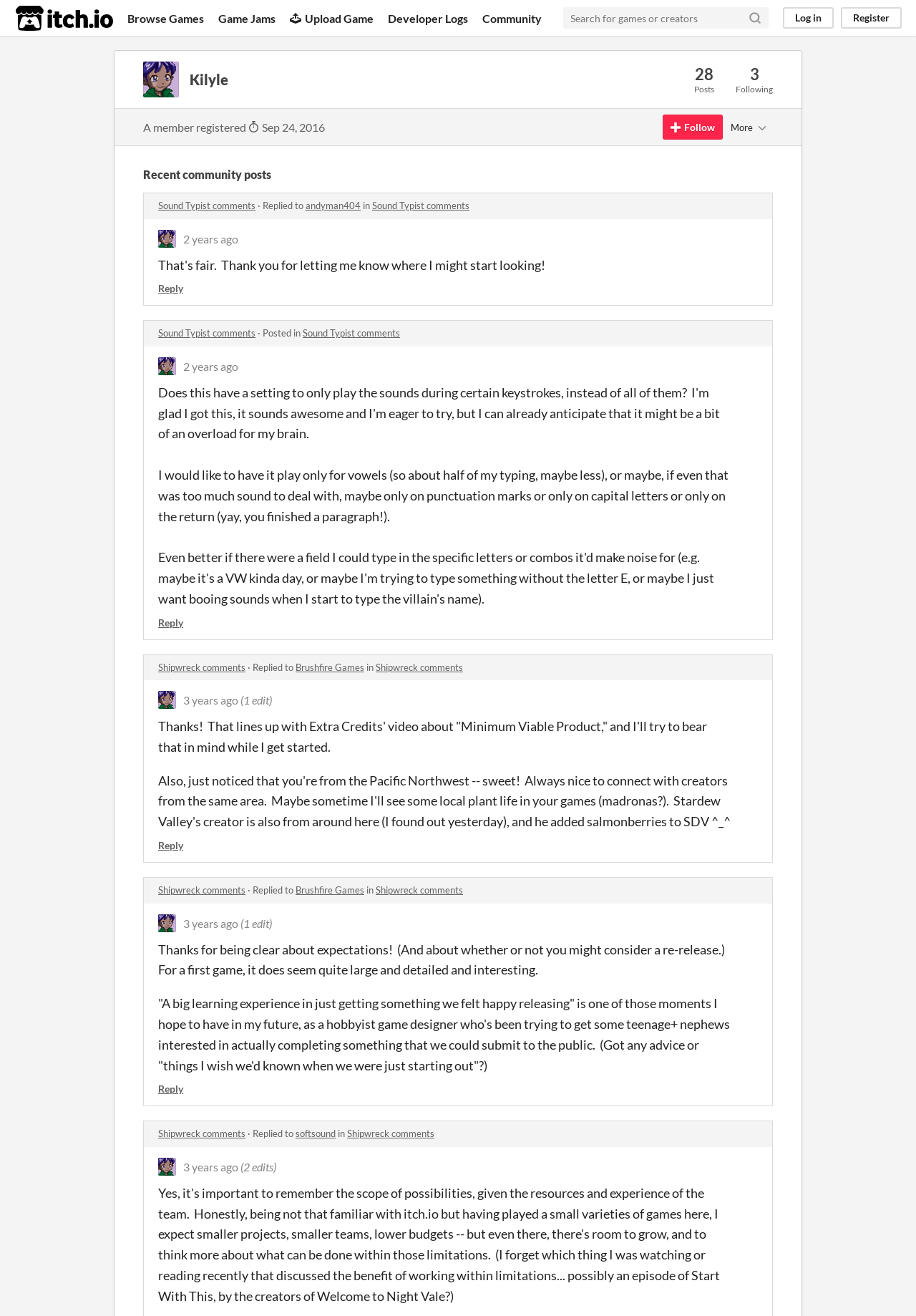Pinpoint the bounding box coordinates of the element that must be clicked to accomplish the following instruction: "Log in". The coordinates should be in the format of four float numbers between 0 and 1, i.e., [left, top, right, bottom].

[0.855, 0.005, 0.91, 0.022]